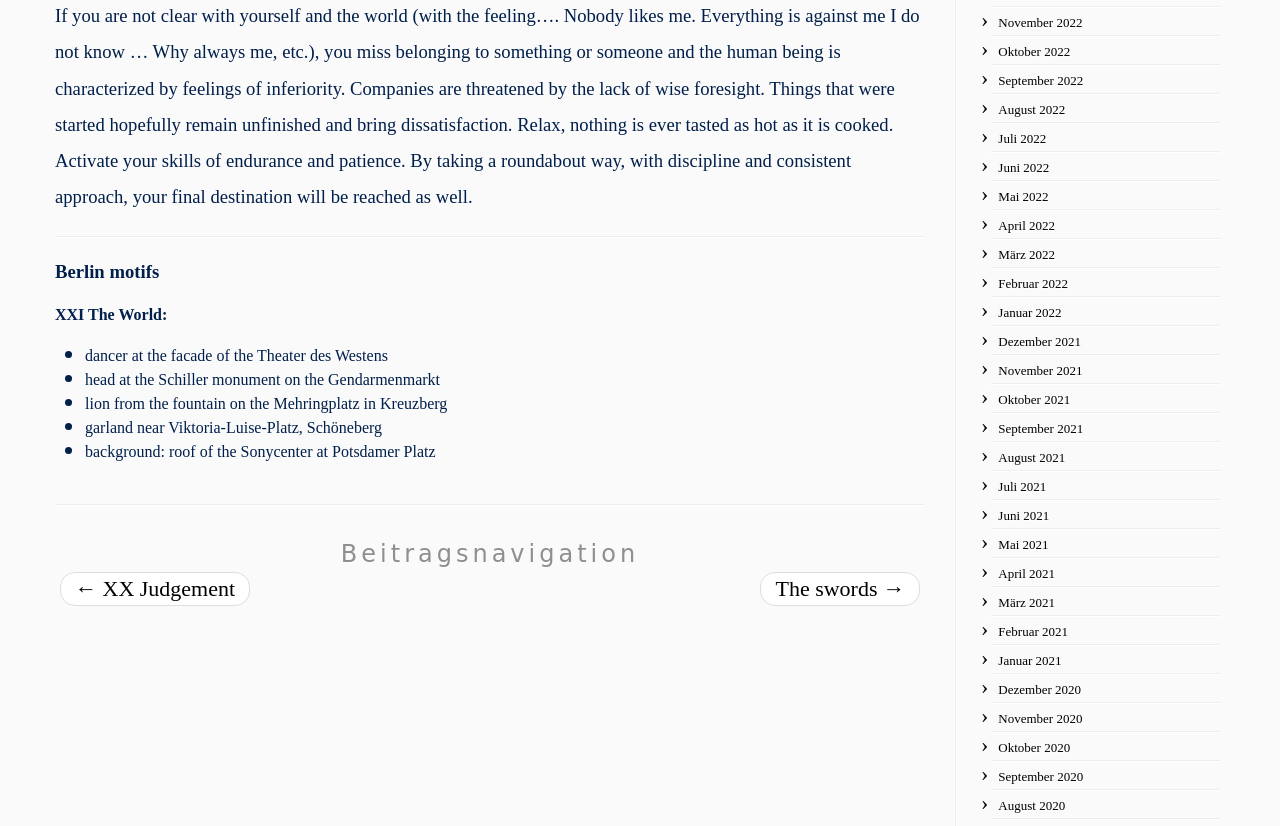Can you find the bounding box coordinates of the area I should click to execute the following instruction: "Search for laptops"?

None